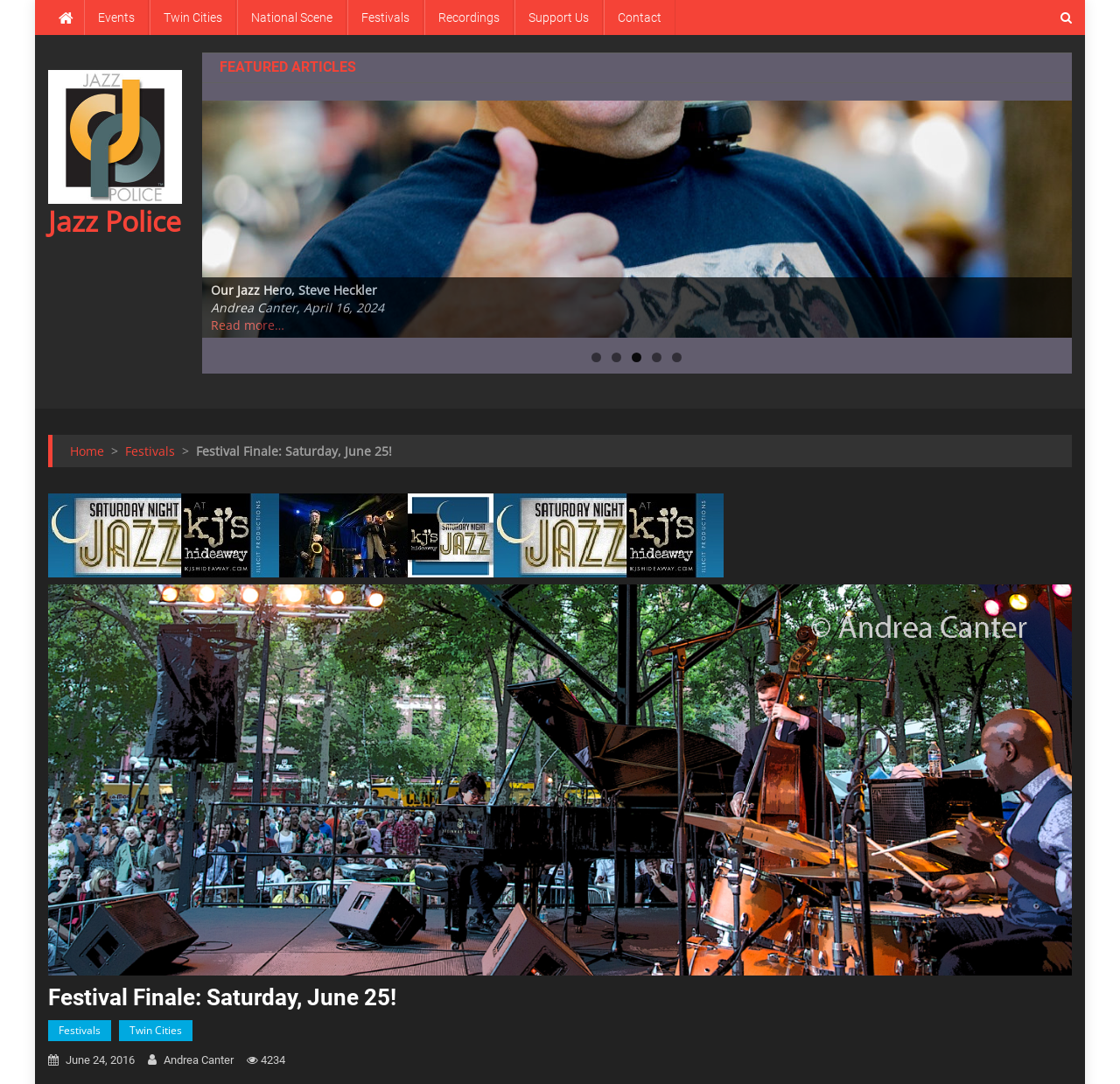Can you identify the bounding box coordinates of the clickable region needed to carry out this instruction: 'Read the article '2024 Twin Cities Jazz Festival June 21-22: New Director, New Venues, Same Spirit of Jazz''? The coordinates should be four float numbers within the range of 0 to 1, stated as [left, top, right, bottom].

[0.188, 0.261, 0.646, 0.276]